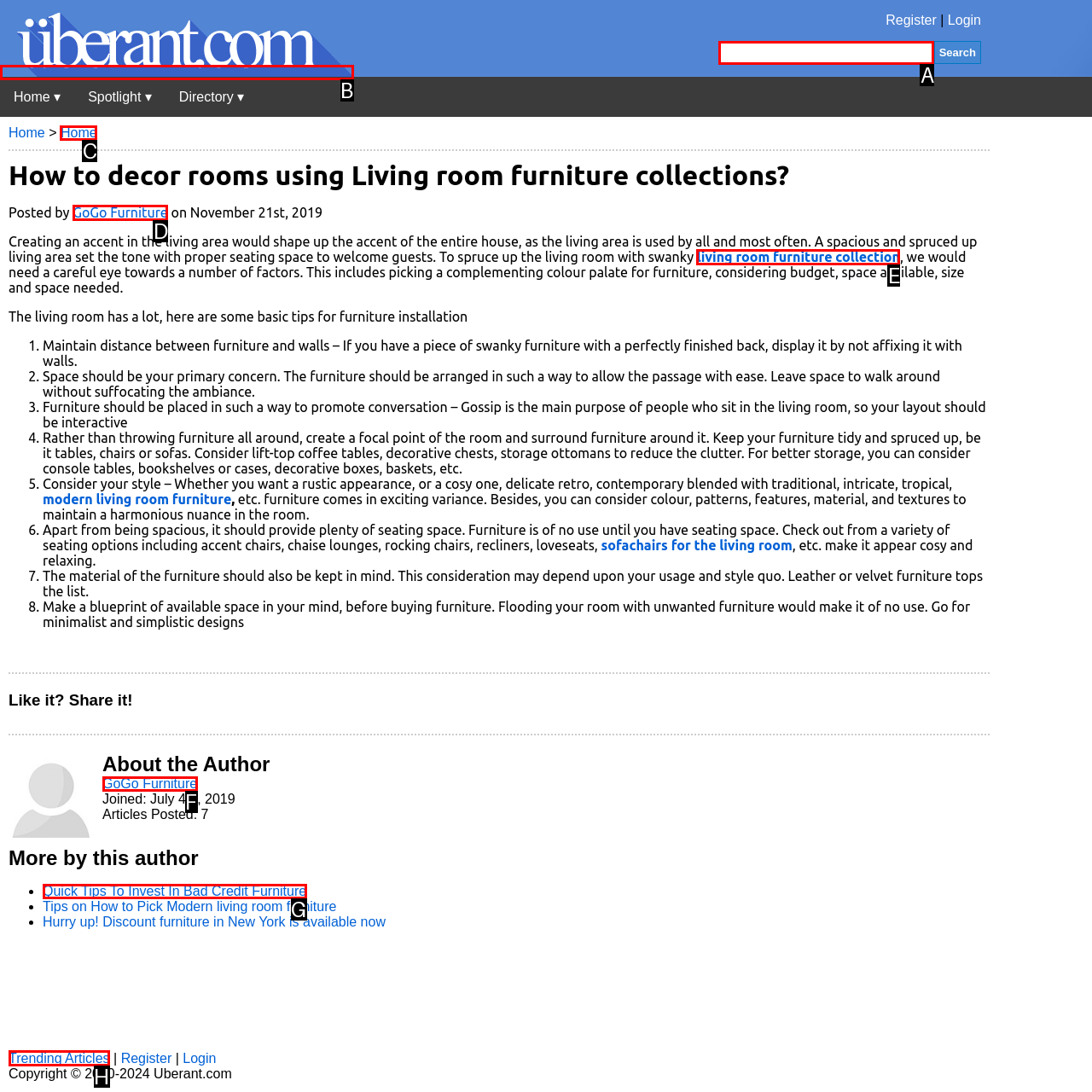Select the HTML element that needs to be clicked to perform the task: Check out trending articles. Reply with the letter of the chosen option.

H